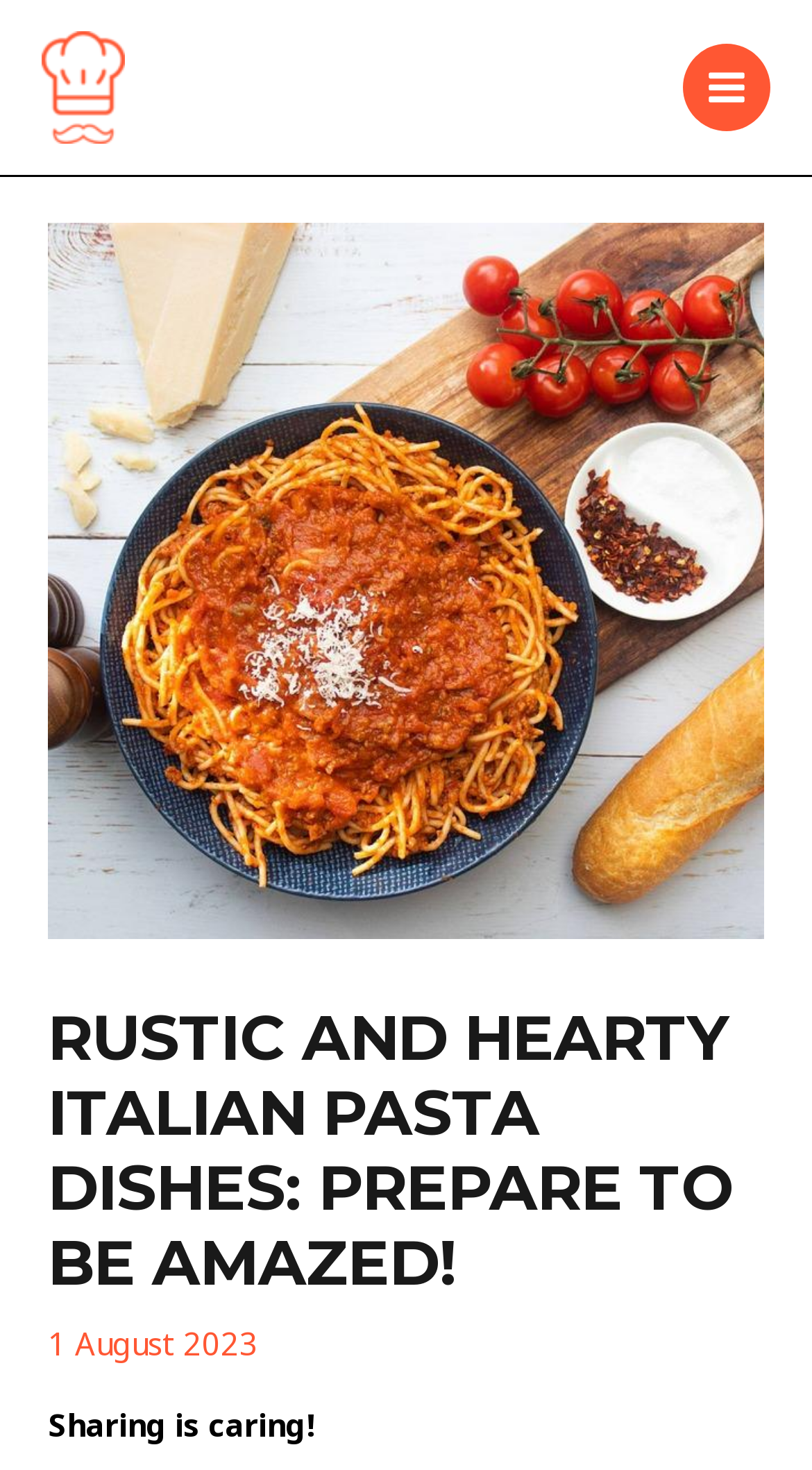Please provide a comprehensive answer to the question based on the screenshot: How many sections are there in the main menu?

The main menu button is present on the webpage, but it is not expanded, so we cannot determine the number of sections it contains.